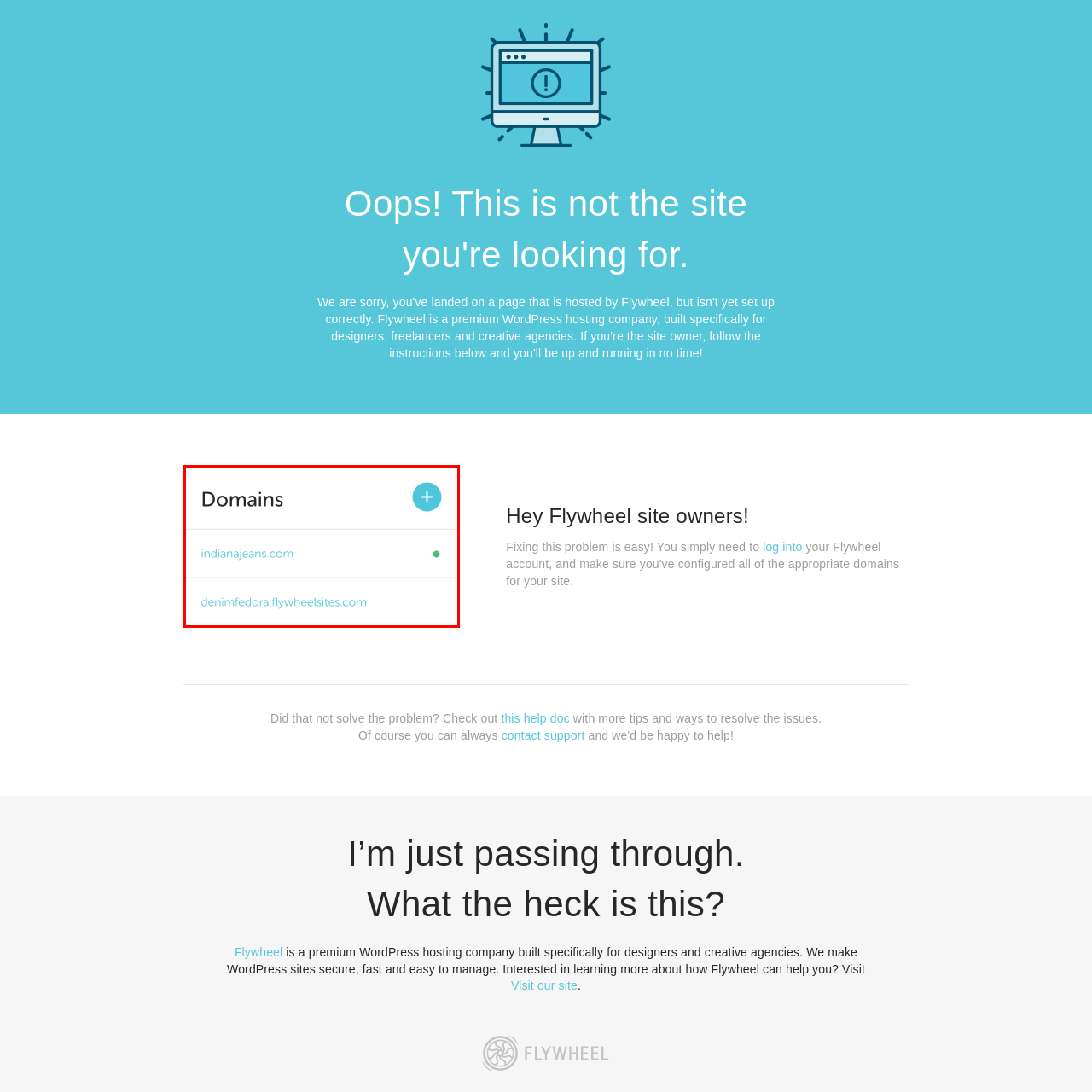Provide an in-depth description of the scene highlighted by the red boundary in the image.

The image displays a user interface for domain management, specifically under a section labeled "Domains." In this section, two domains are listed: "indiana jeans.com," highlighted in black text, and "denimfedora.flywheel.com," shown in a lighter blue font. The interface features a prominent circular button with a plus sign in the top right corner, suggesting the option to add new domains. This layout is tailored for users managing their websites, likely within a hosting platform or service, allowing them to easily view and add domain names.